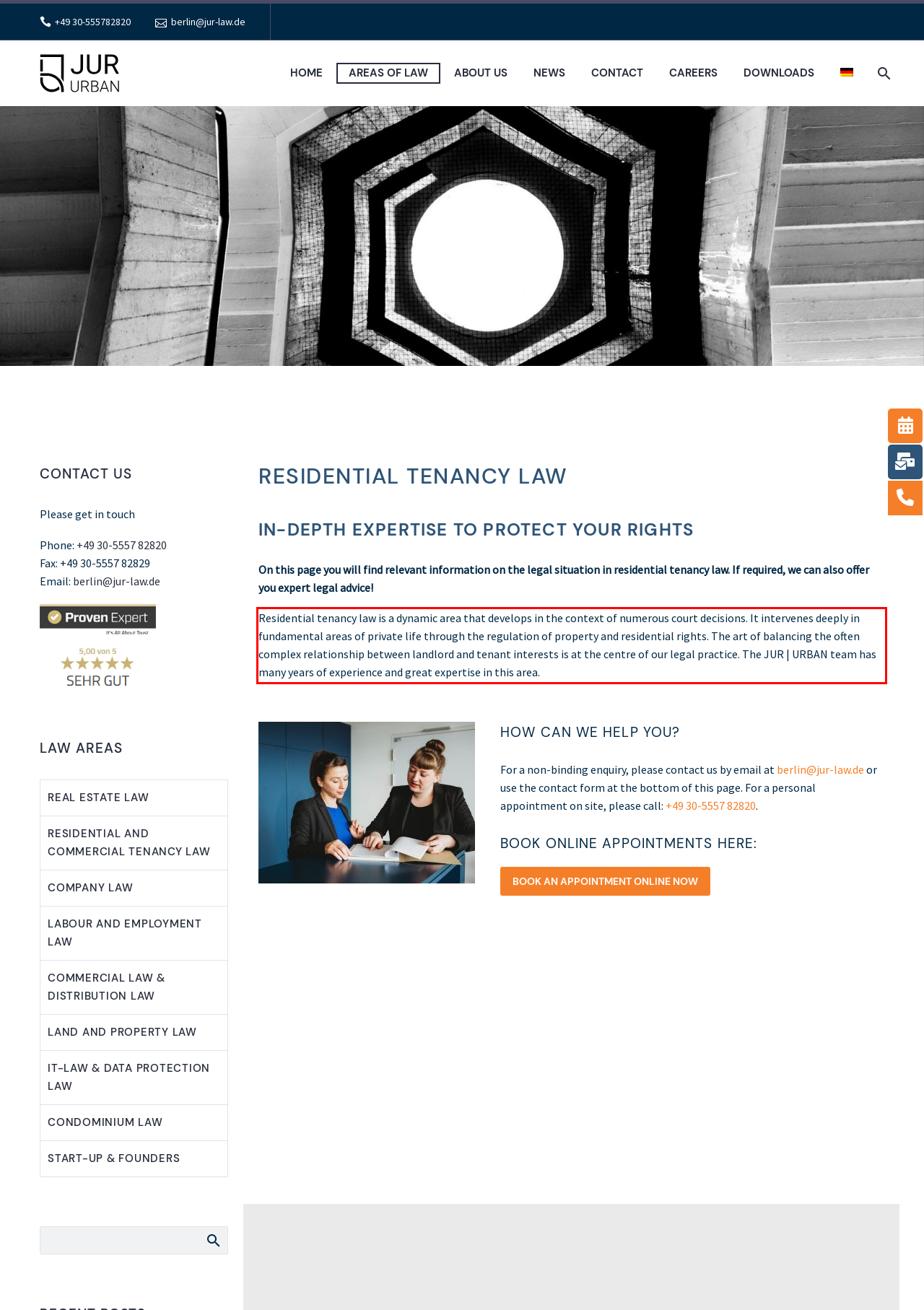Given a screenshot of a webpage with a red bounding box, extract the text content from the UI element inside the red bounding box.

Residential tenancy law is a dynamic area that develops in the context of numerous court decisions. It intervenes deeply in fundamental areas of private life through the regulation of property and residential rights. The art of balancing the often complex relationship between landlord and tenant interests is at the centre of our legal practice. The JUR | URBAN team has many years of experience and great expertise in this area.